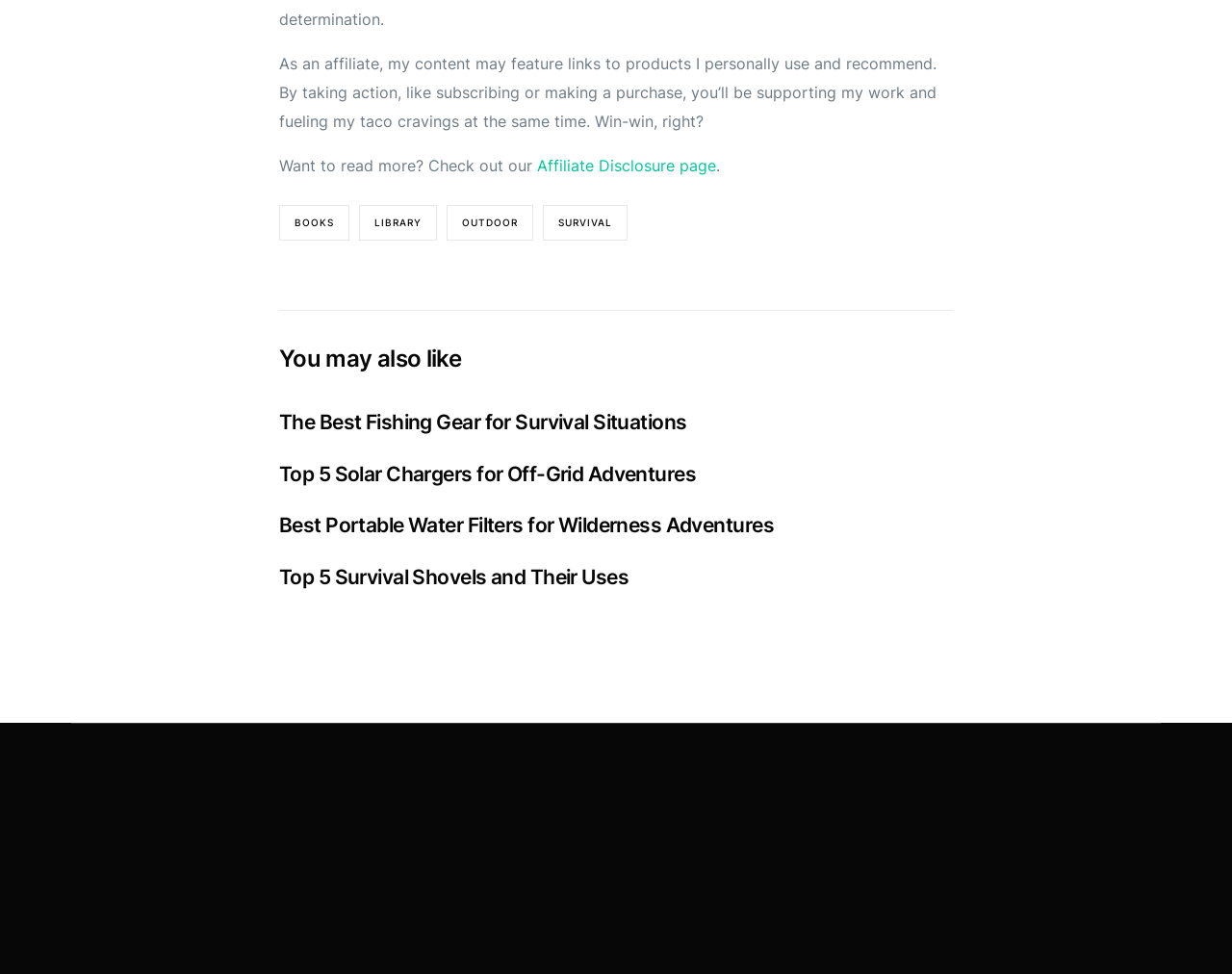Please determine the bounding box coordinates of the section I need to click to accomplish this instruction: "Click on Affiliate Disclosure page".

[0.436, 0.16, 0.581, 0.18]